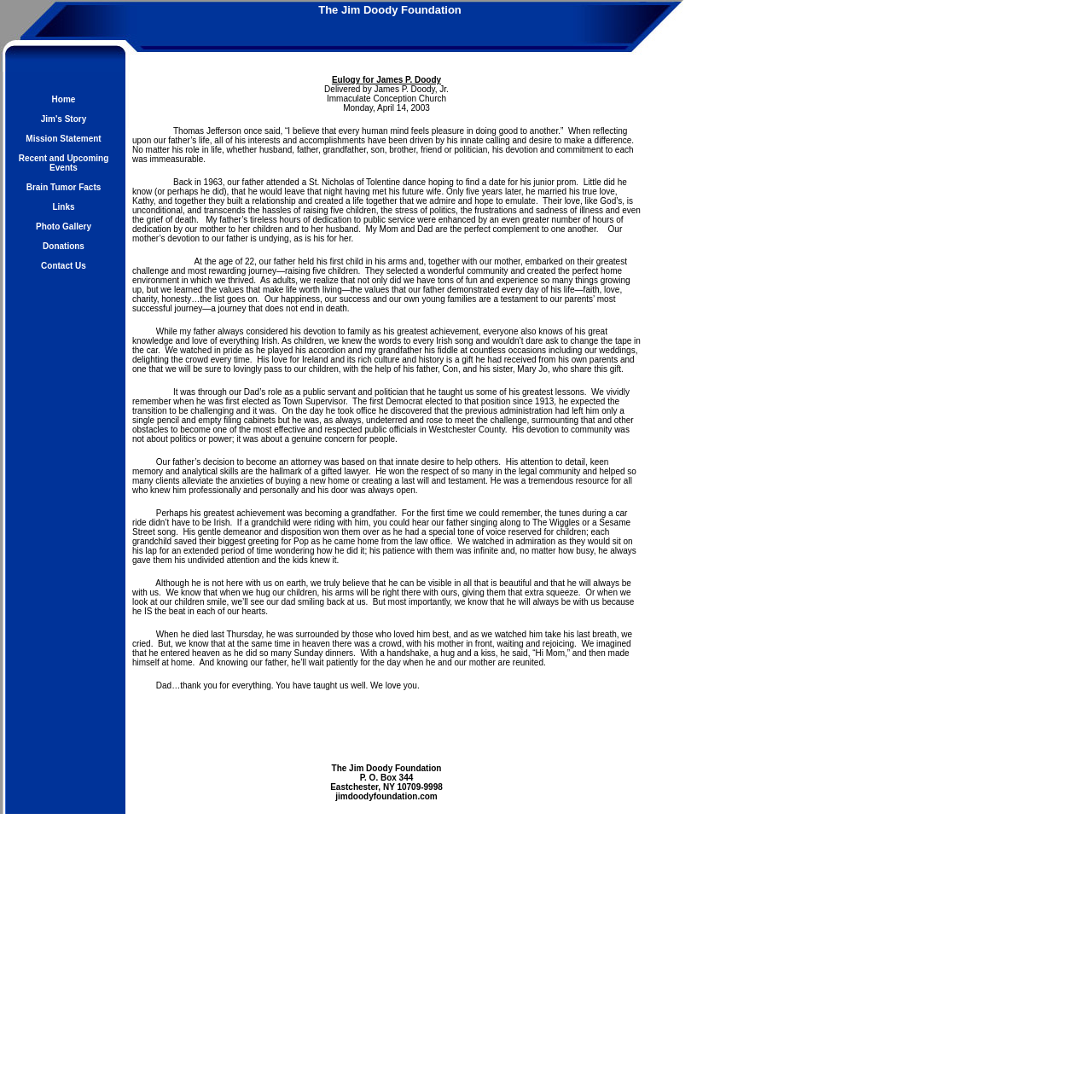Indicate the bounding box coordinates of the element that needs to be clicked to satisfy the following instruction: "click Home". The coordinates should be four float numbers between 0 and 1, i.e., [left, top, right, bottom].

[0.002, 0.083, 0.115, 0.099]